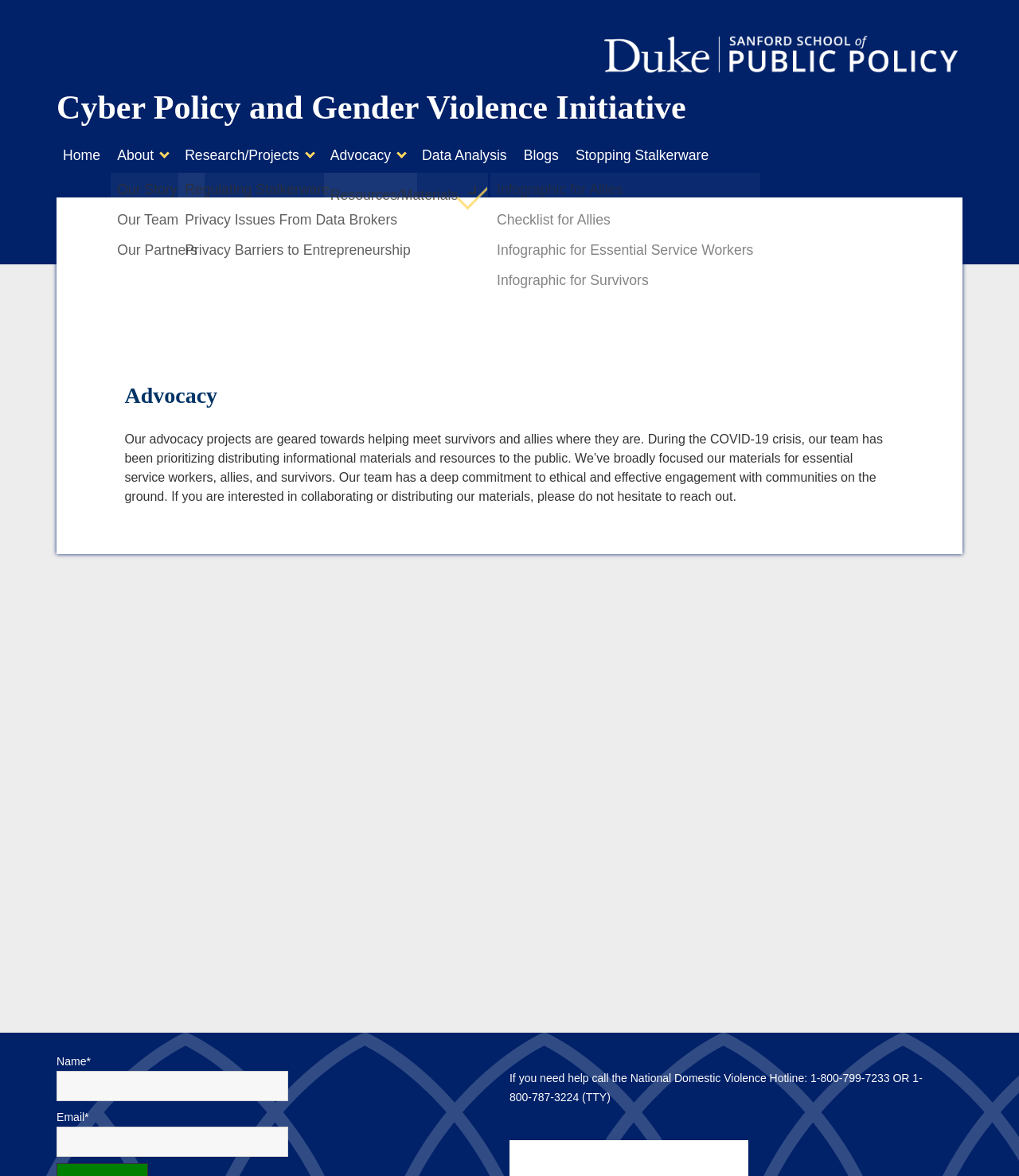Consider the image and give a detailed and elaborate answer to the question: 
What is the name of the initiative?

I found the answer by looking at the heading element with the text 'Cyber Policy and Gender Violence Initiative' which is a child of the link element with the same text.